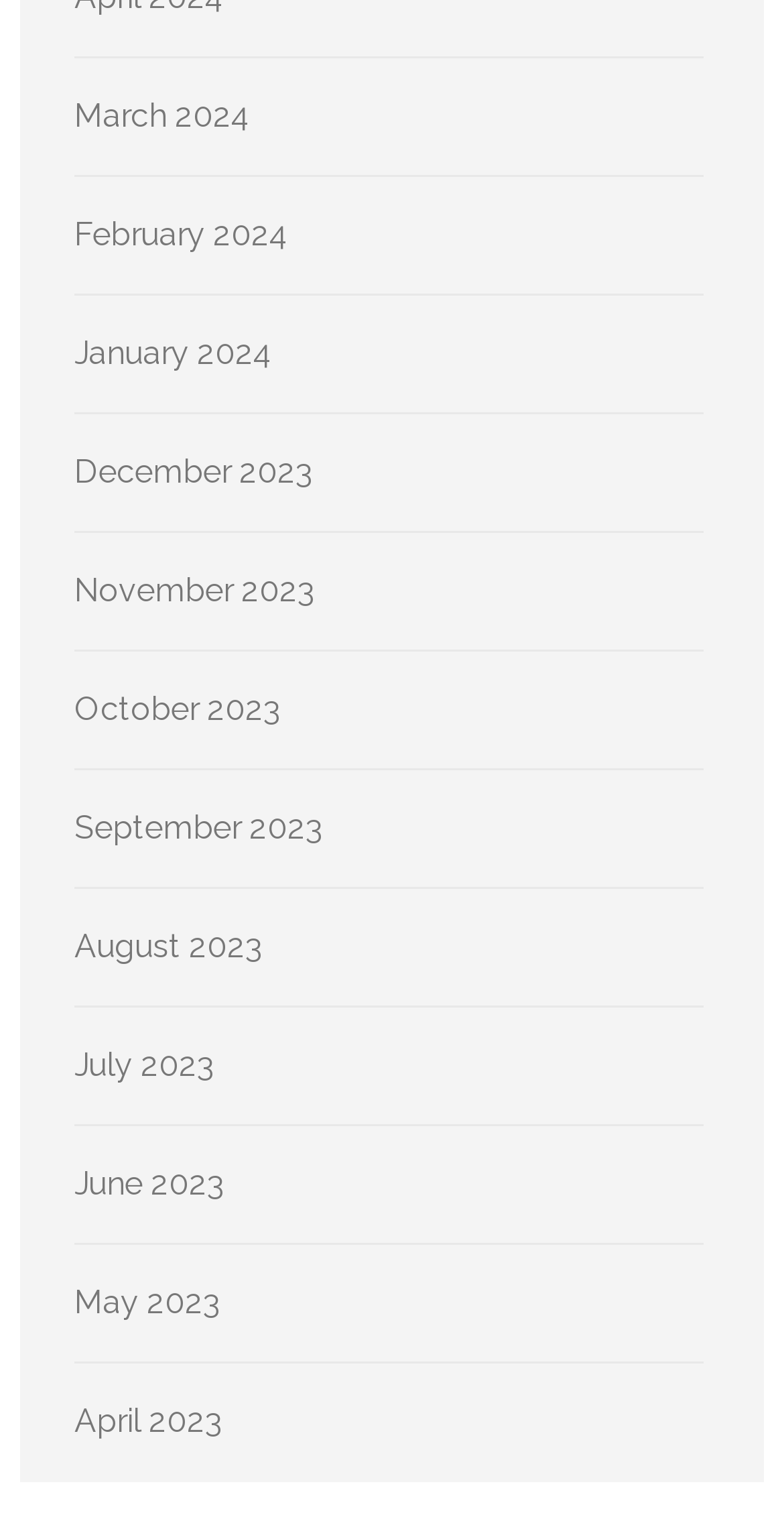What is the earliest month listed?
Using the image, provide a concise answer in one word or a short phrase.

March 2024